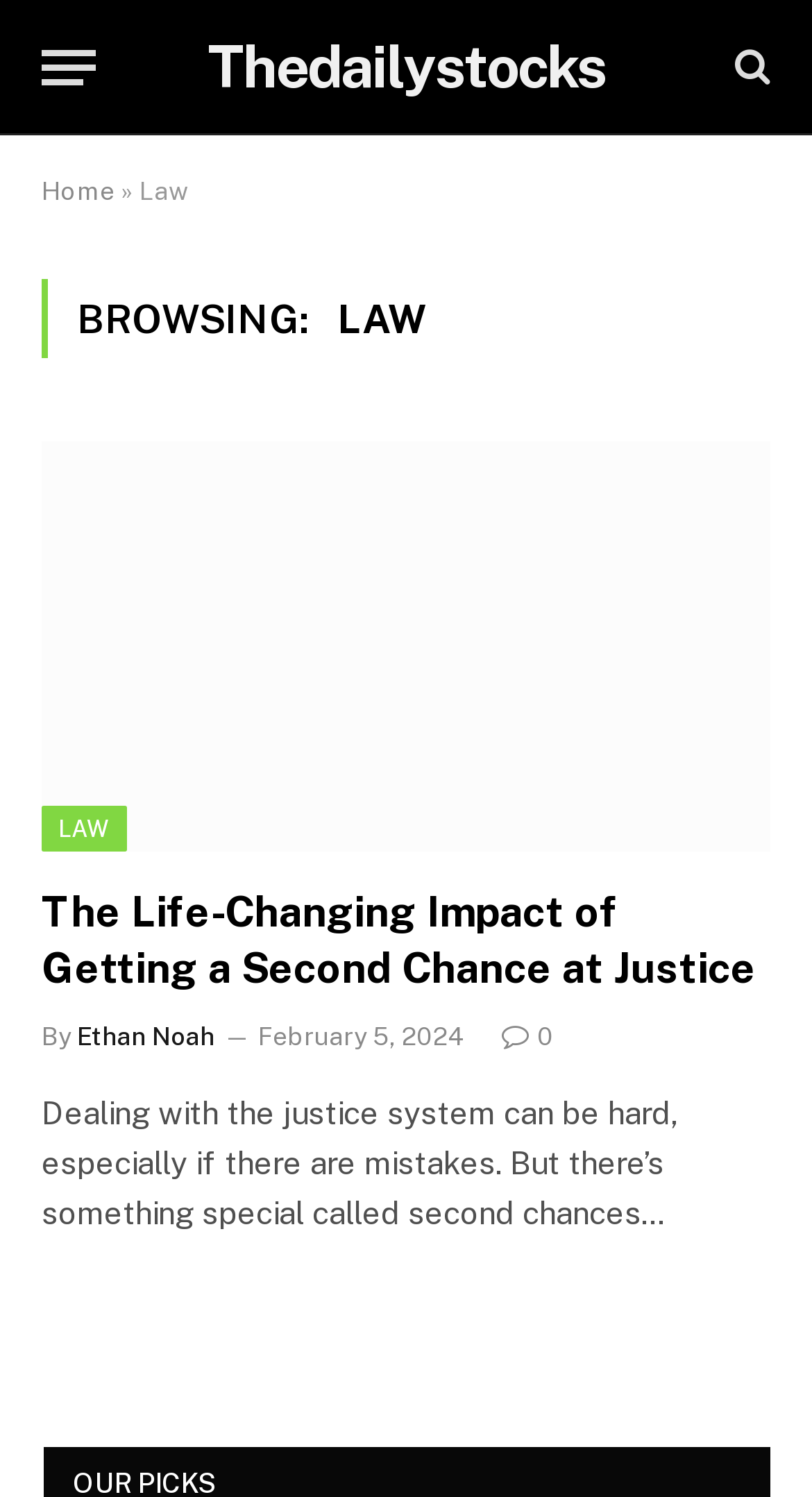Locate the bounding box coordinates of the clickable area to execute the instruction: "Go to Thedailystocks homepage". Provide the coordinates as four float numbers between 0 and 1, represented as [left, top, right, bottom].

[0.255, 0.015, 0.745, 0.074]